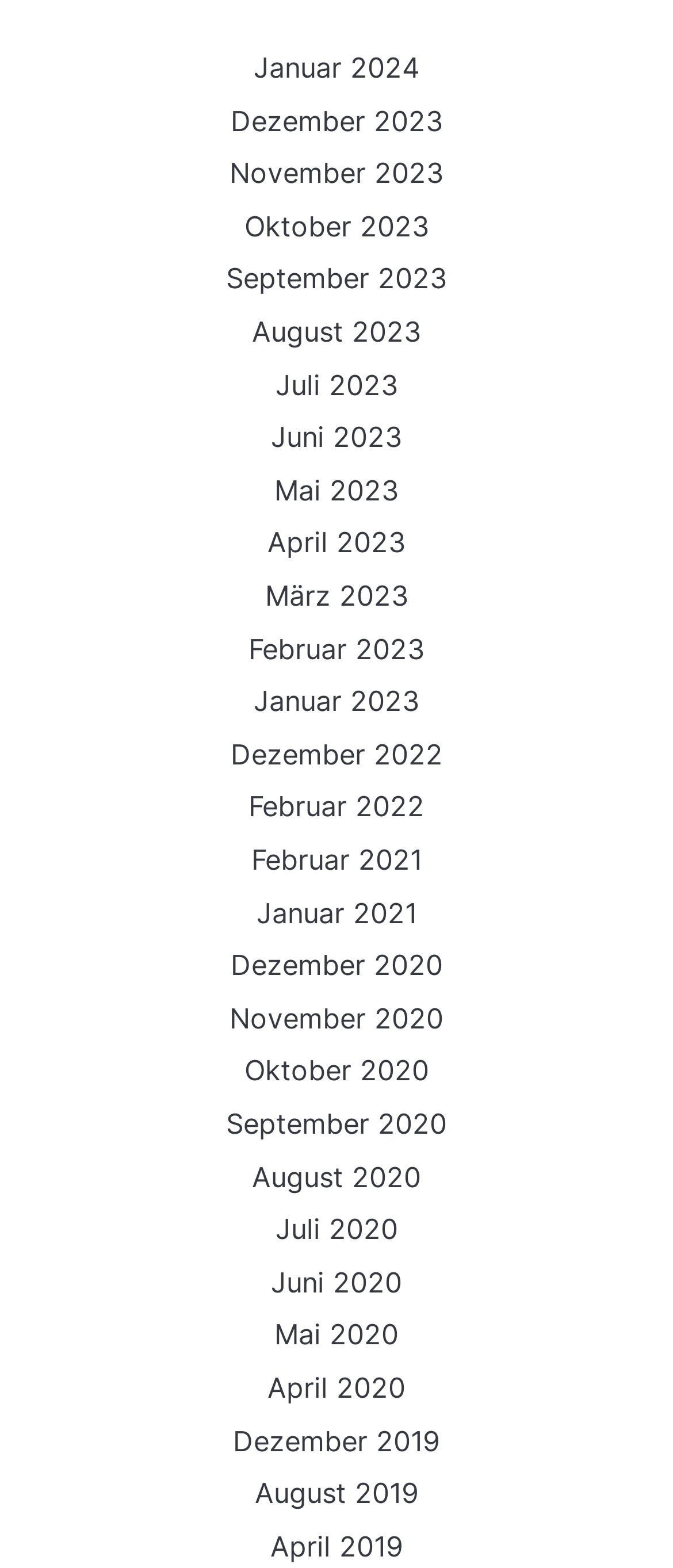Can you provide the bounding box coordinates for the element that should be clicked to implement the instruction: "Browse November 2023"?

[0.341, 0.099, 0.659, 0.121]